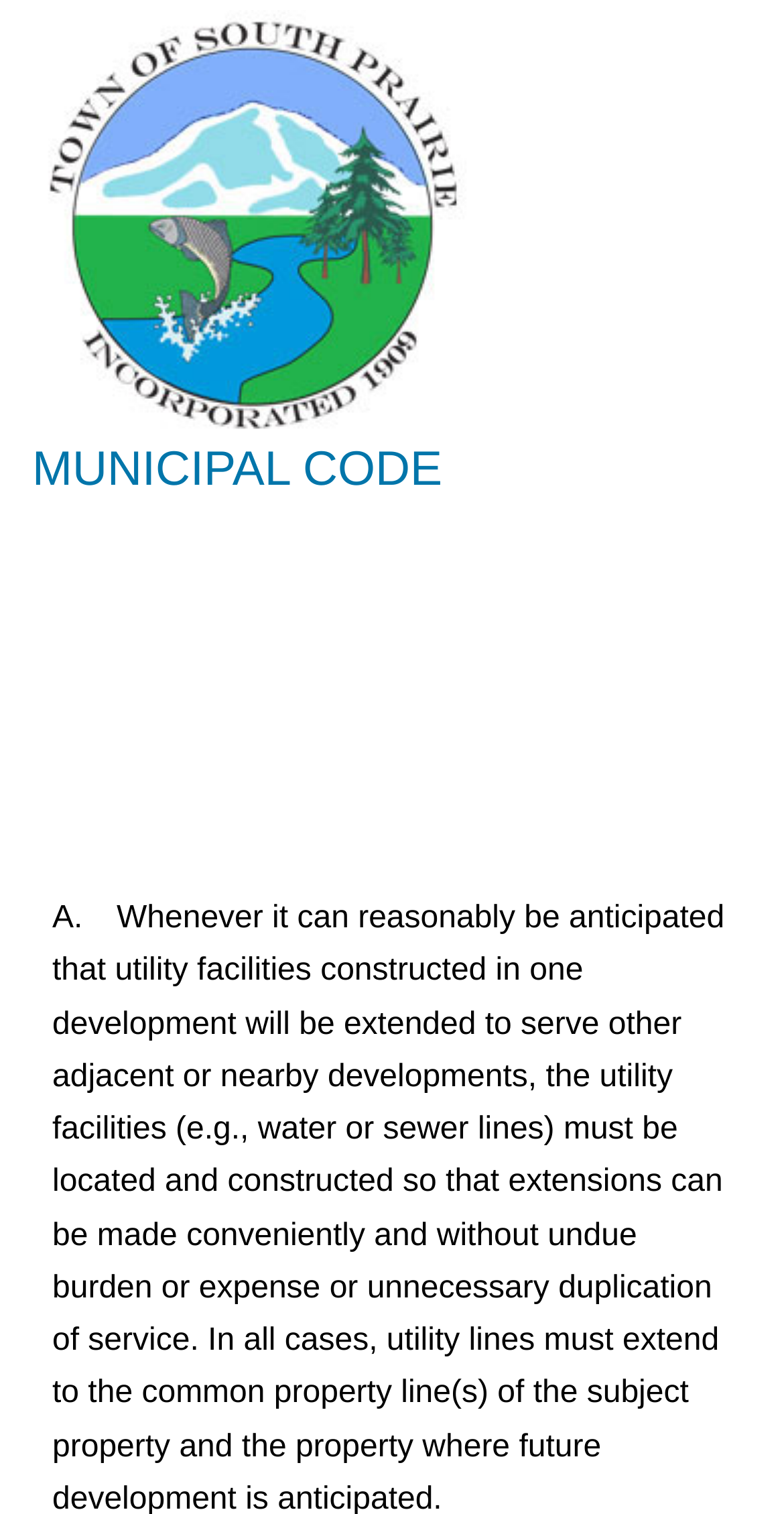Using the description: "More choices", determine the UI element's bounding box coordinates. Ensure the coordinates are in the format of four float numbers between 0 and 1, i.e., [left, top, right, bottom].

[0.09, 0.713, 0.91, 0.769]